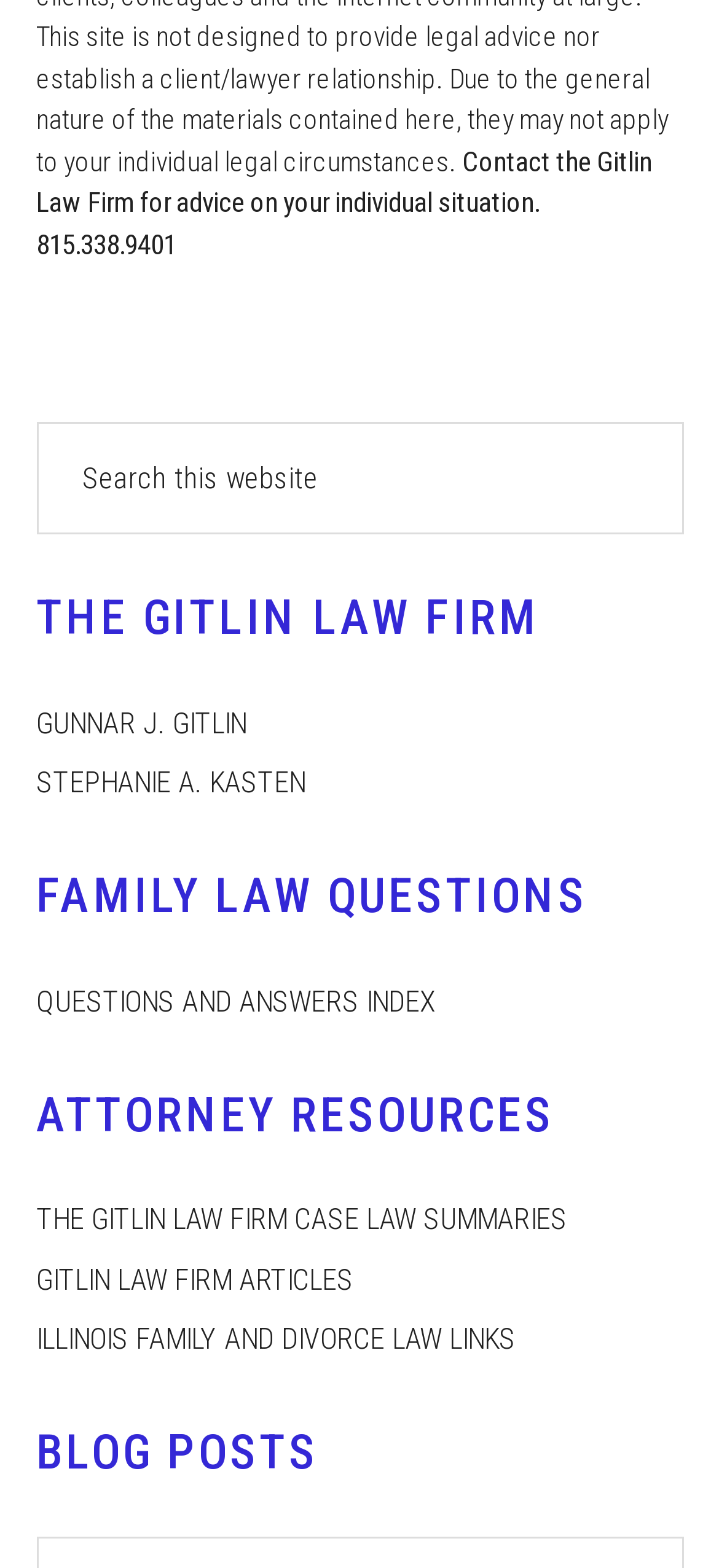Based on the image, give a detailed response to the question: How many links are under the 'ATTORNEY RESOURCES' heading?

Under the 'ATTORNEY RESOURCES' heading, there are three links: 'THE GITLIN LAW FIRM CASE LAW SUMMARIES', 'GITLIN LAW FIRM ARTICLES', and 'ILLINOIS FAMILY AND DIVORCE LAW LINKS'.